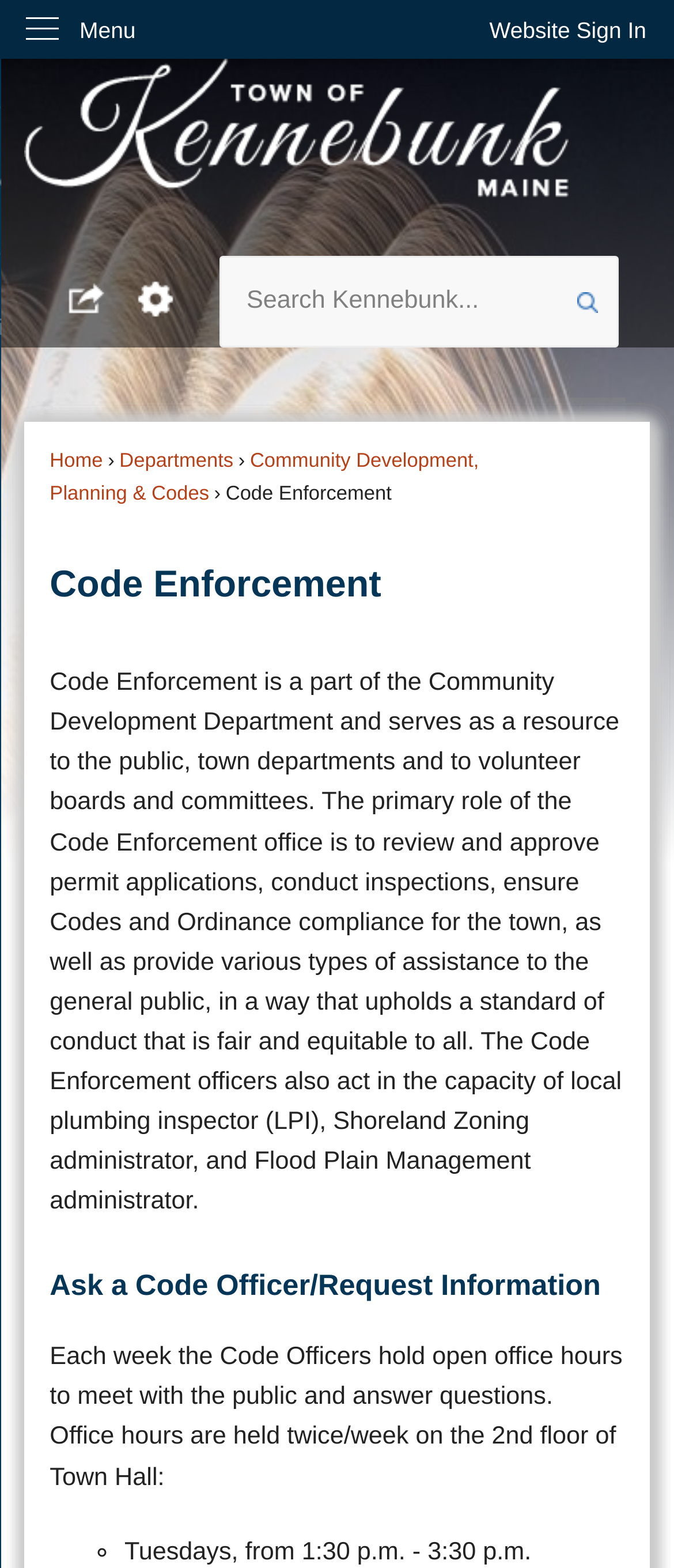What is the function of the Share button?
Based on the screenshot, provide a one-word or short-phrase response.

To share content